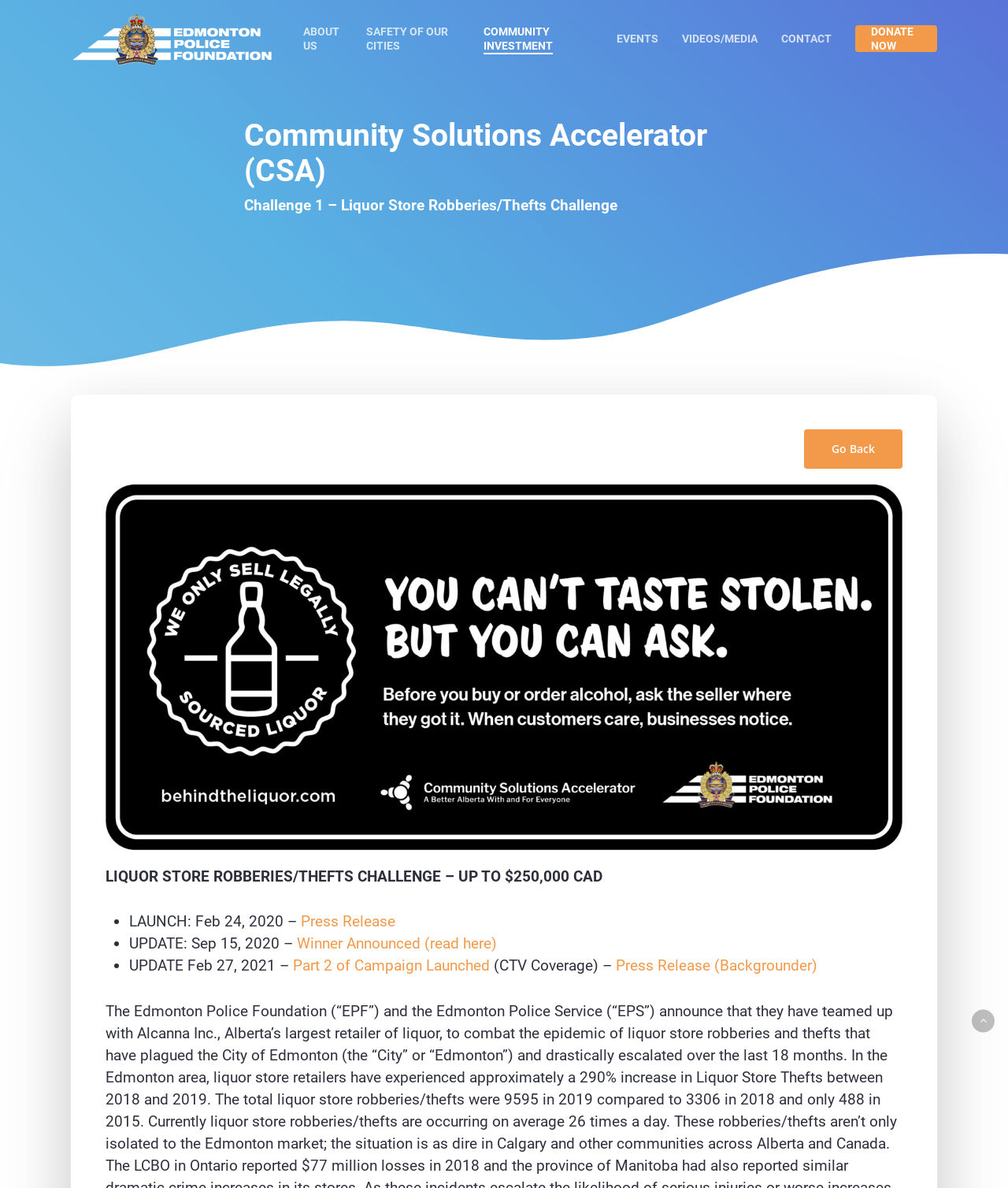Locate the bounding box coordinates of the area where you should click to accomplish the instruction: "Click on ABOUT US".

[0.301, 0.021, 0.34, 0.044]